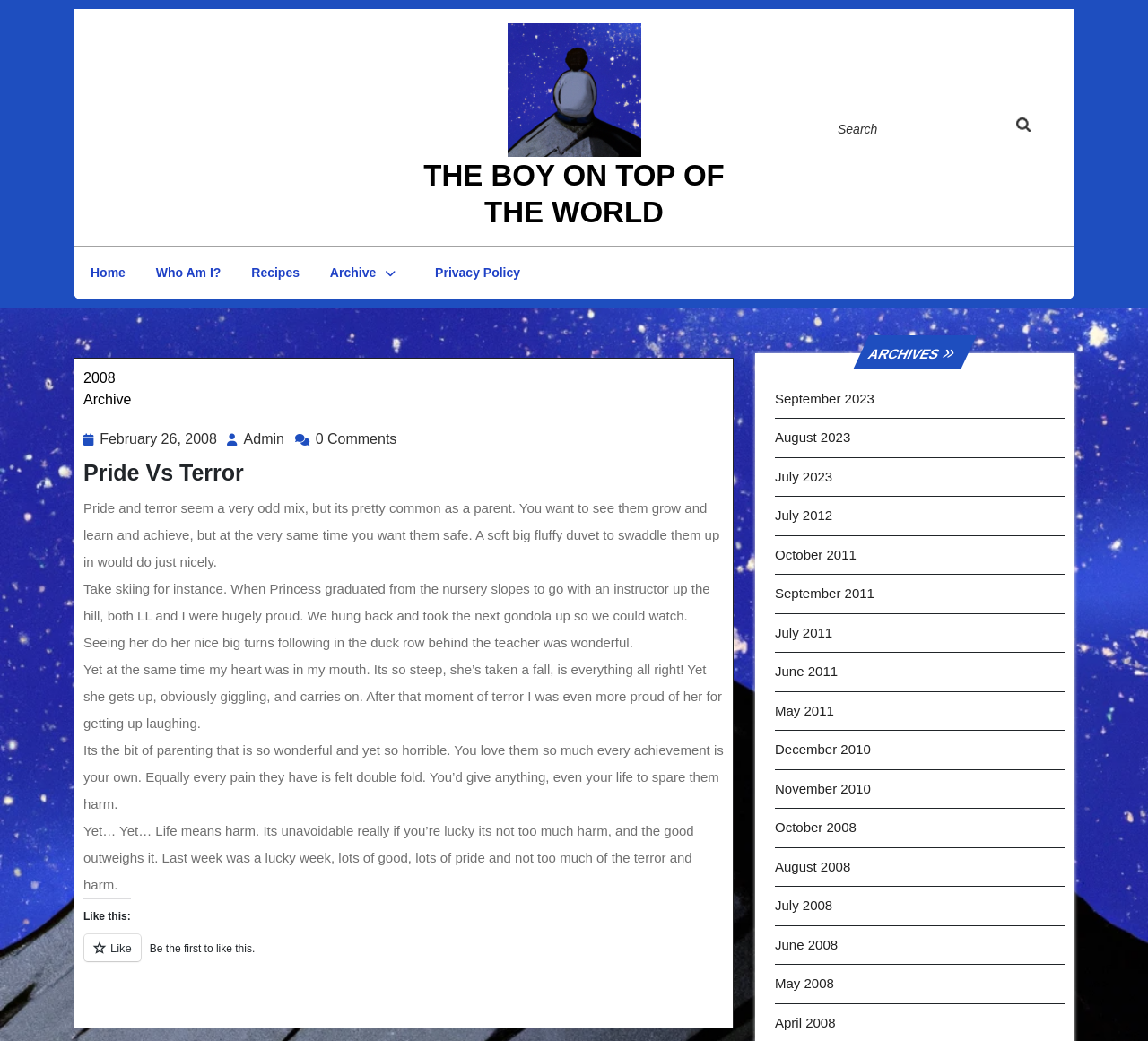Please identify the bounding box coordinates of the element on the webpage that should be clicked to follow this instruction: "Go to Home page". The bounding box coordinates should be given as four float numbers between 0 and 1, formatted as [left, top, right, bottom].

[0.067, 0.24, 0.121, 0.284]